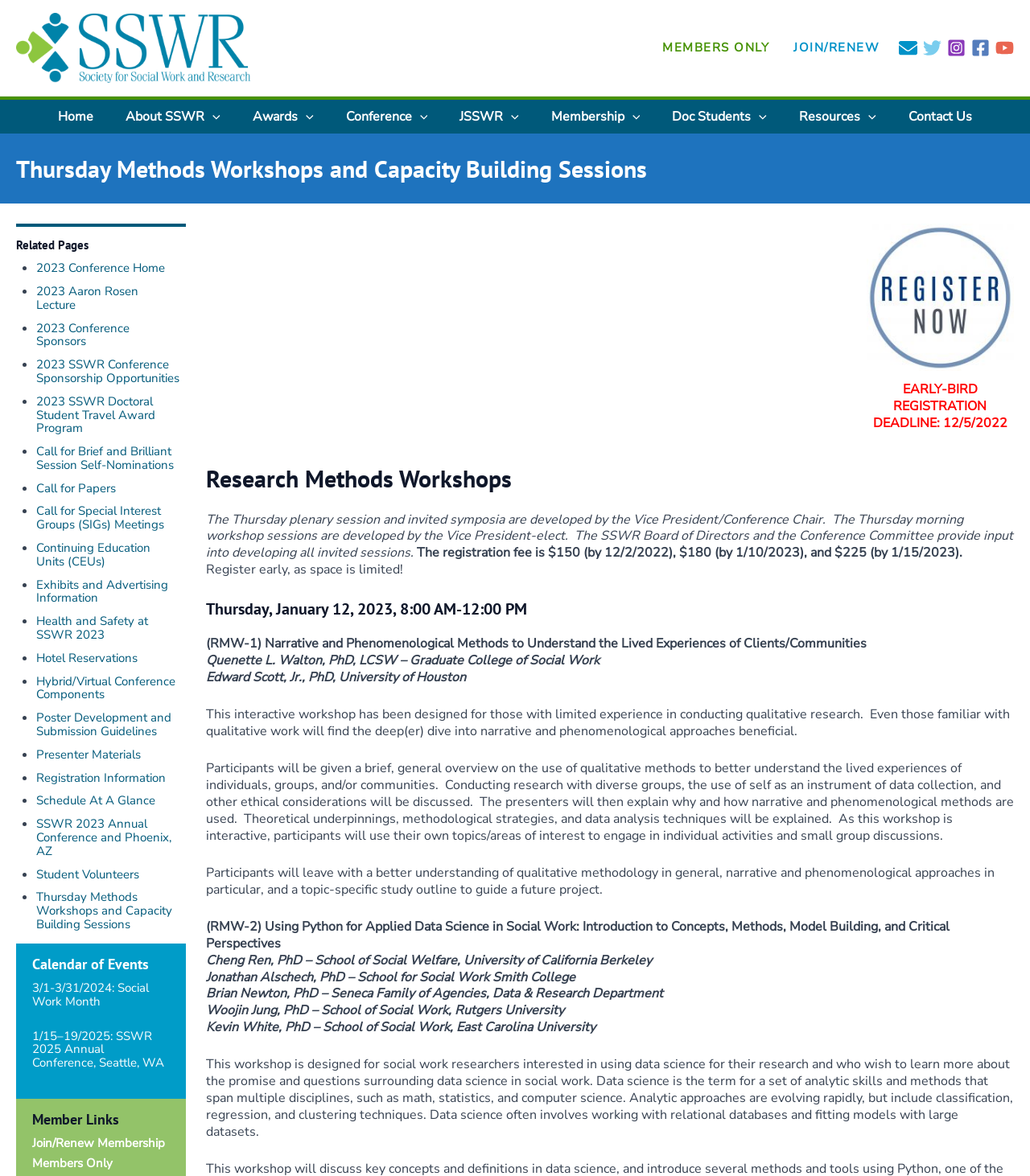Give a one-word or short phrase answer to this question: 
How many social media links are there?

5